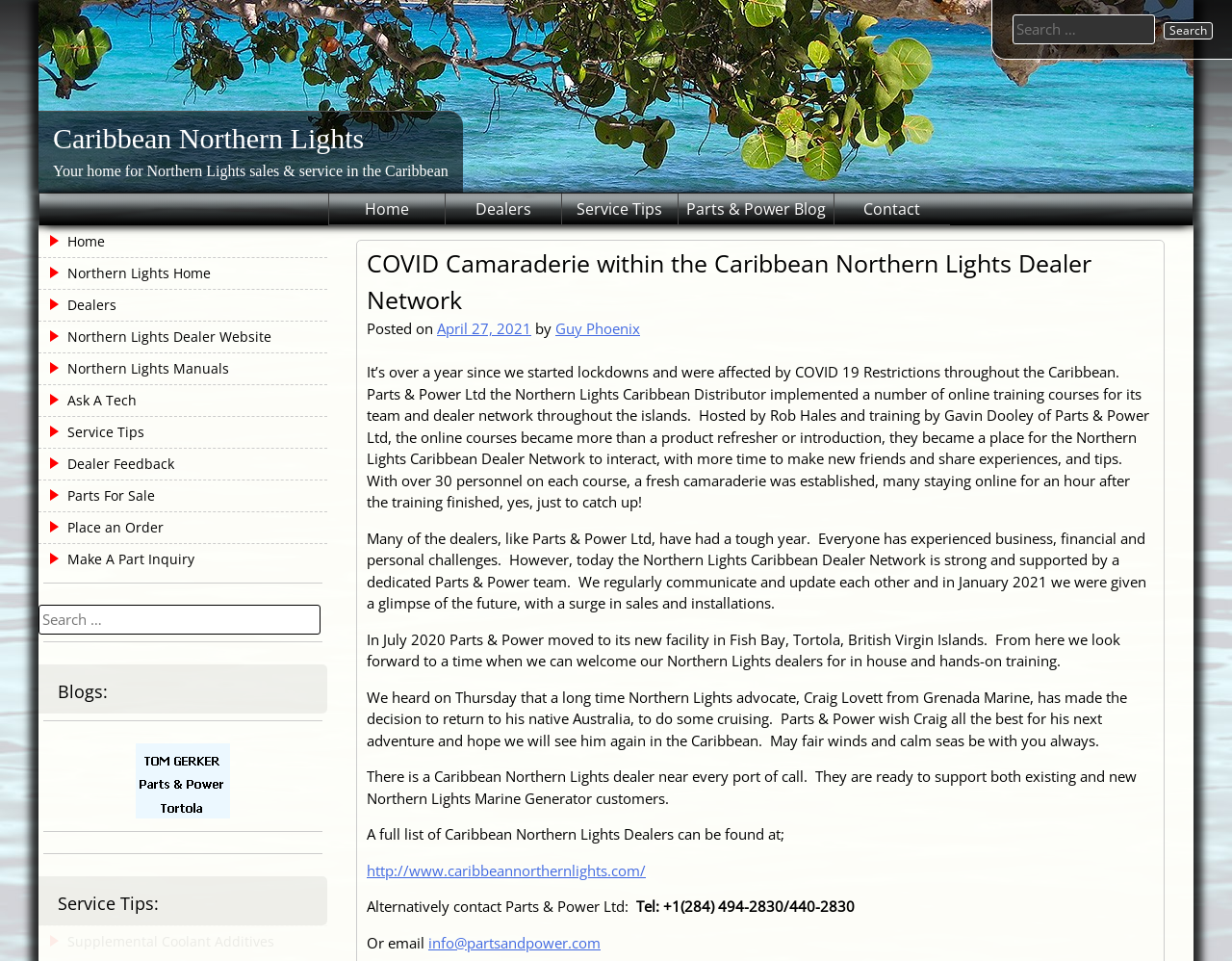Find the bounding box of the UI element described as: "Dealer Feedback". The bounding box coordinates should be given as four float values between 0 and 1, i.e., [left, top, right, bottom].

[0.031, 0.467, 0.266, 0.499]